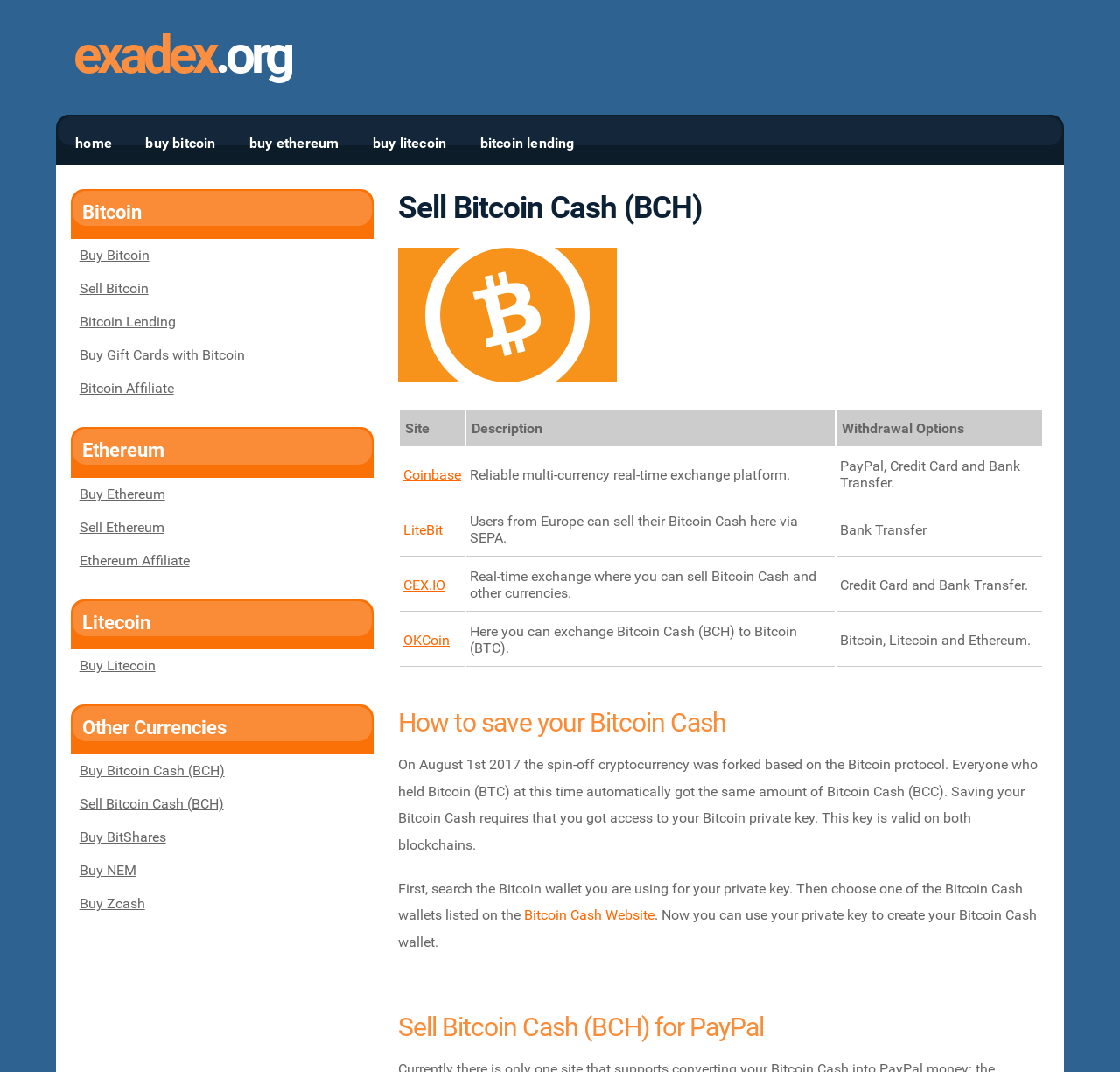Analyze the image and deliver a detailed answer to the question: What is required to save Bitcoin Cash?

According to the webpage, saving Bitcoin Cash requires access to the Bitcoin private key, which is valid on both the Bitcoin and Bitcoin Cash blockchains.